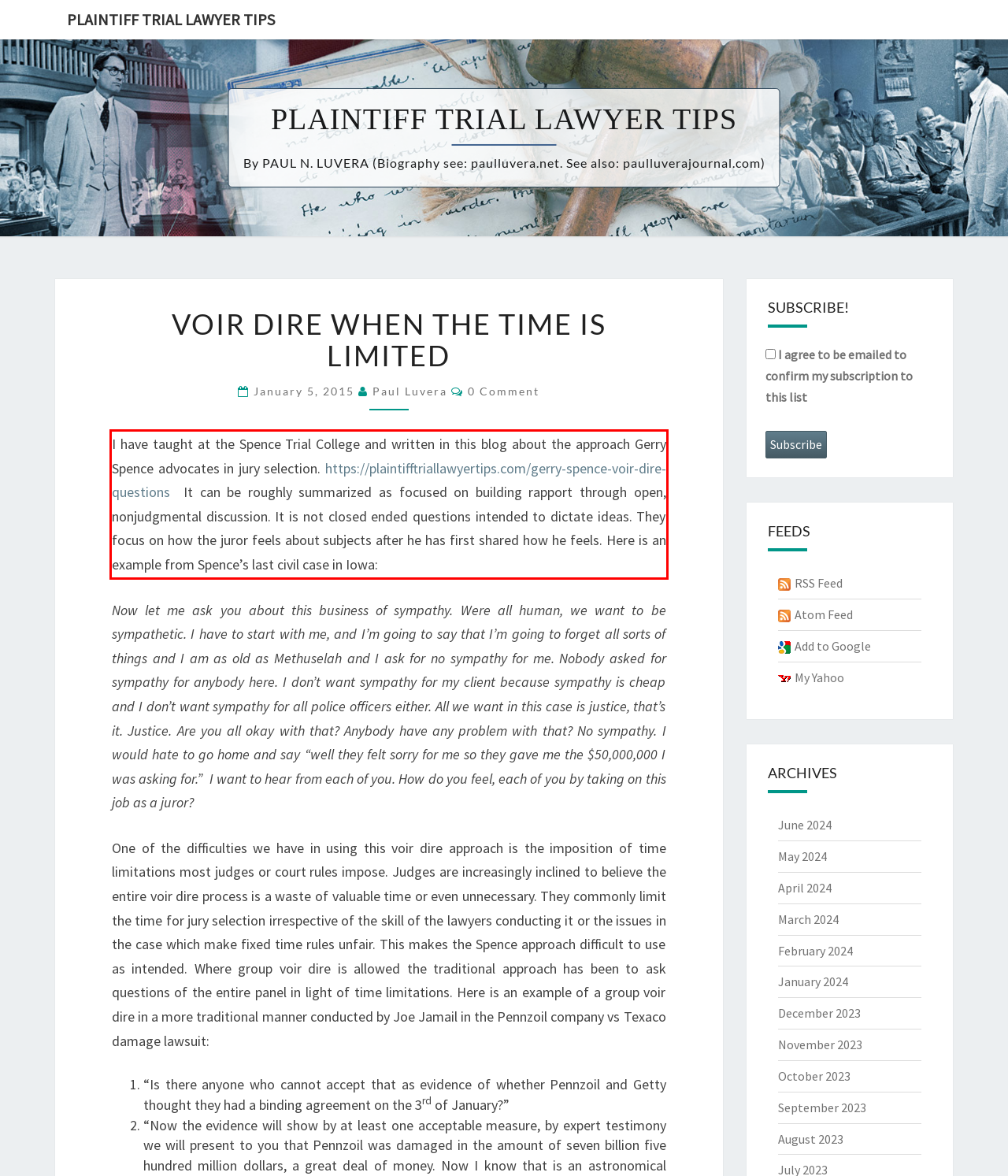Analyze the red bounding box in the provided webpage screenshot and generate the text content contained within.

I have taught at the Spence Trial College and written in this blog about the approach Gerry Spence advocates in jury selection. https://plaintifftriallawyertips.com/gerry-spence-voir-dire-questions It can be roughly summarized as focused on building rapport through open, nonjudgmental discussion. It is not closed ended questions intended to dictate ideas. They focus on how the juror feels about subjects after he has first shared how he feels. Here is an example from Spence’s last civil case in Iowa: